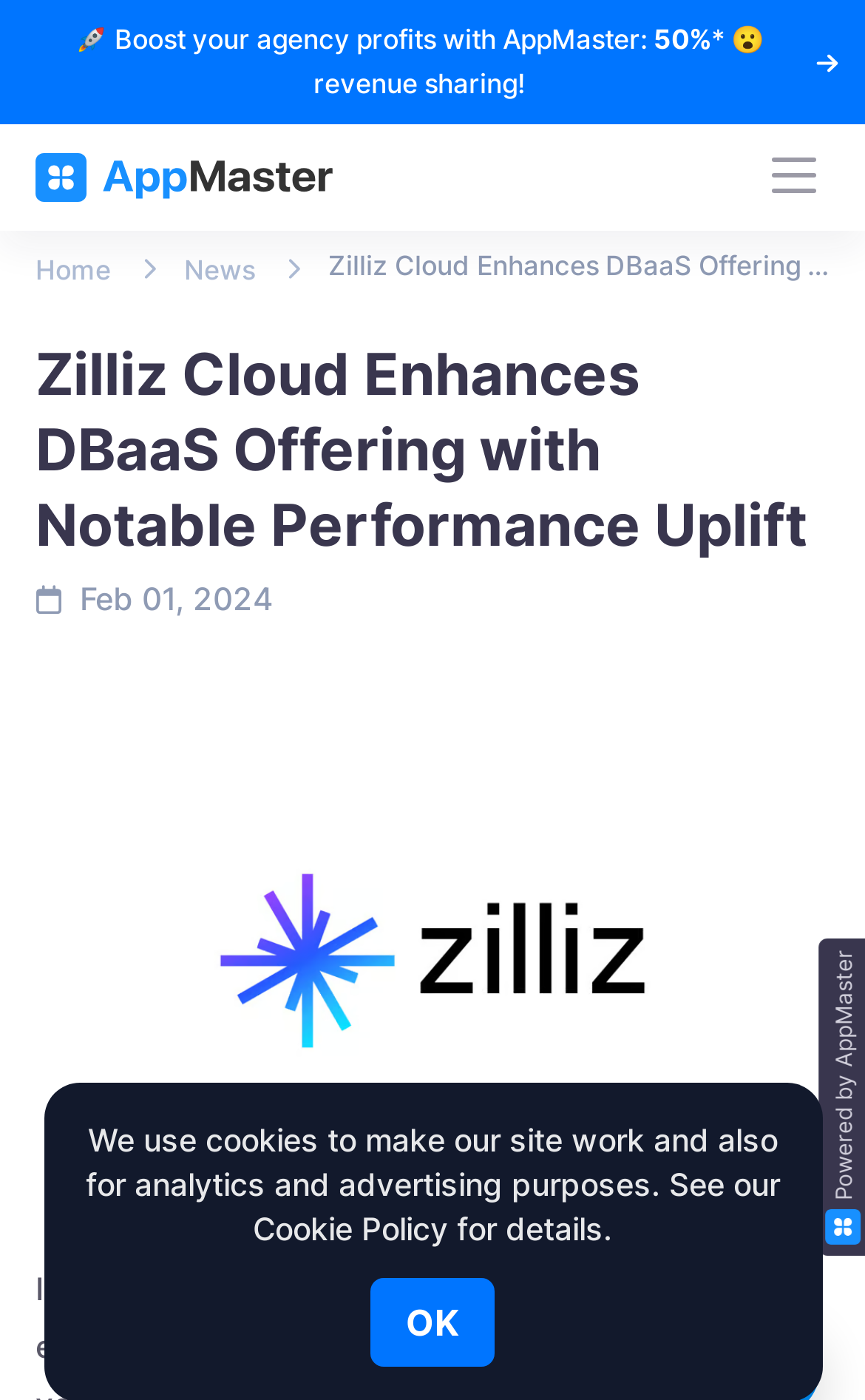Please identify the bounding box coordinates of the clickable area that will fulfill the following instruction: "Go to the home page". The coordinates should be in the format of four float numbers between 0 and 1, i.e., [left, top, right, bottom].

[0.041, 0.177, 0.128, 0.209]